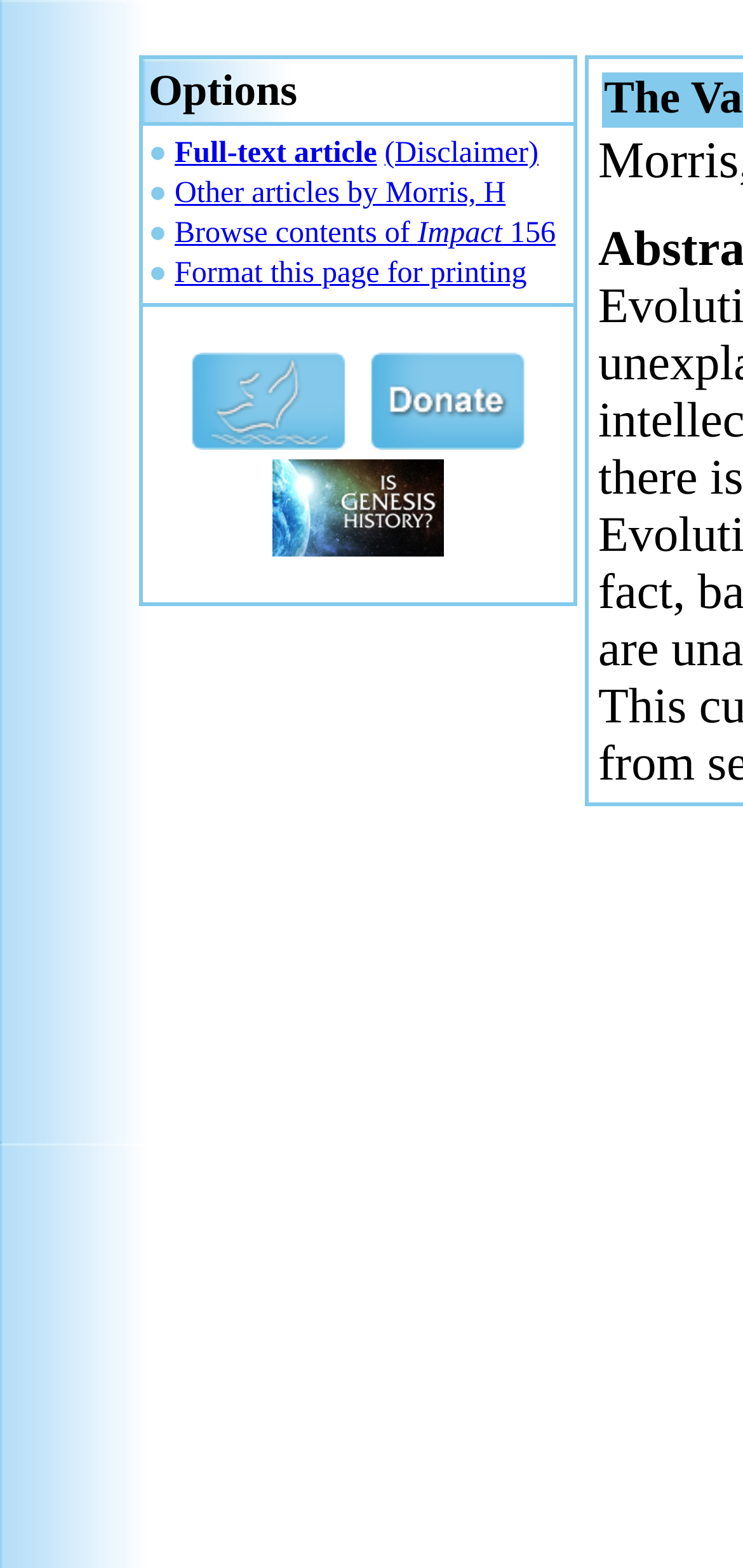Identify the bounding box coordinates of the section to be clicked to complete the task described by the following instruction: "View Is Genesis History?". The coordinates should be four float numbers between 0 and 1, formatted as [left, top, right, bottom].

[0.366, 0.313, 0.598, 0.333]